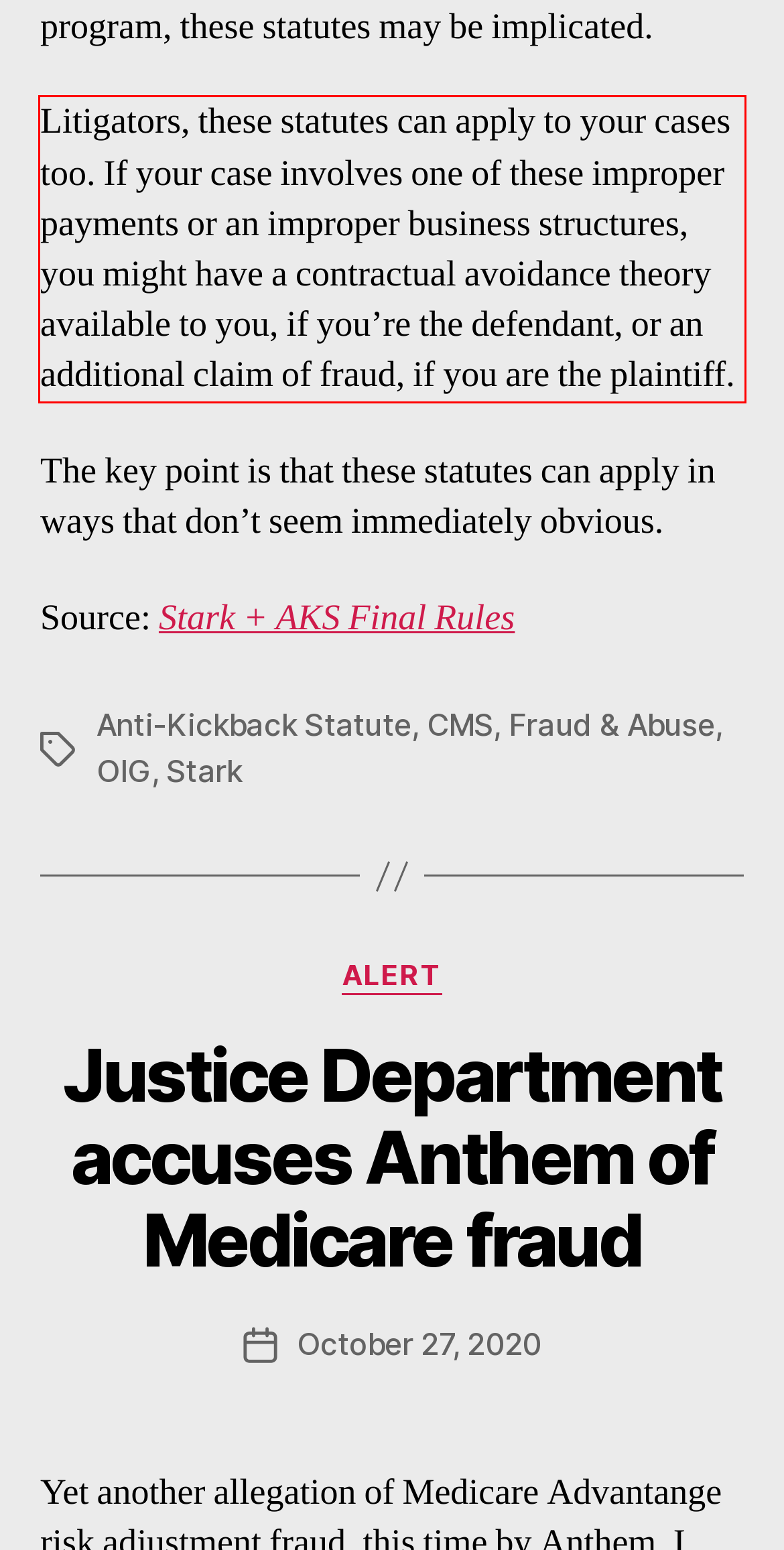Within the screenshot of the webpage, there is a red rectangle. Please recognize and generate the text content inside this red bounding box.

Litigators, these statutes can apply to your cases too. If your case involves one of these improper payments or an improper business structures, you might have a contractual avoidance theory available to you, if you’re the defendant, or an additional claim of fraud, if you are the plaintiff.